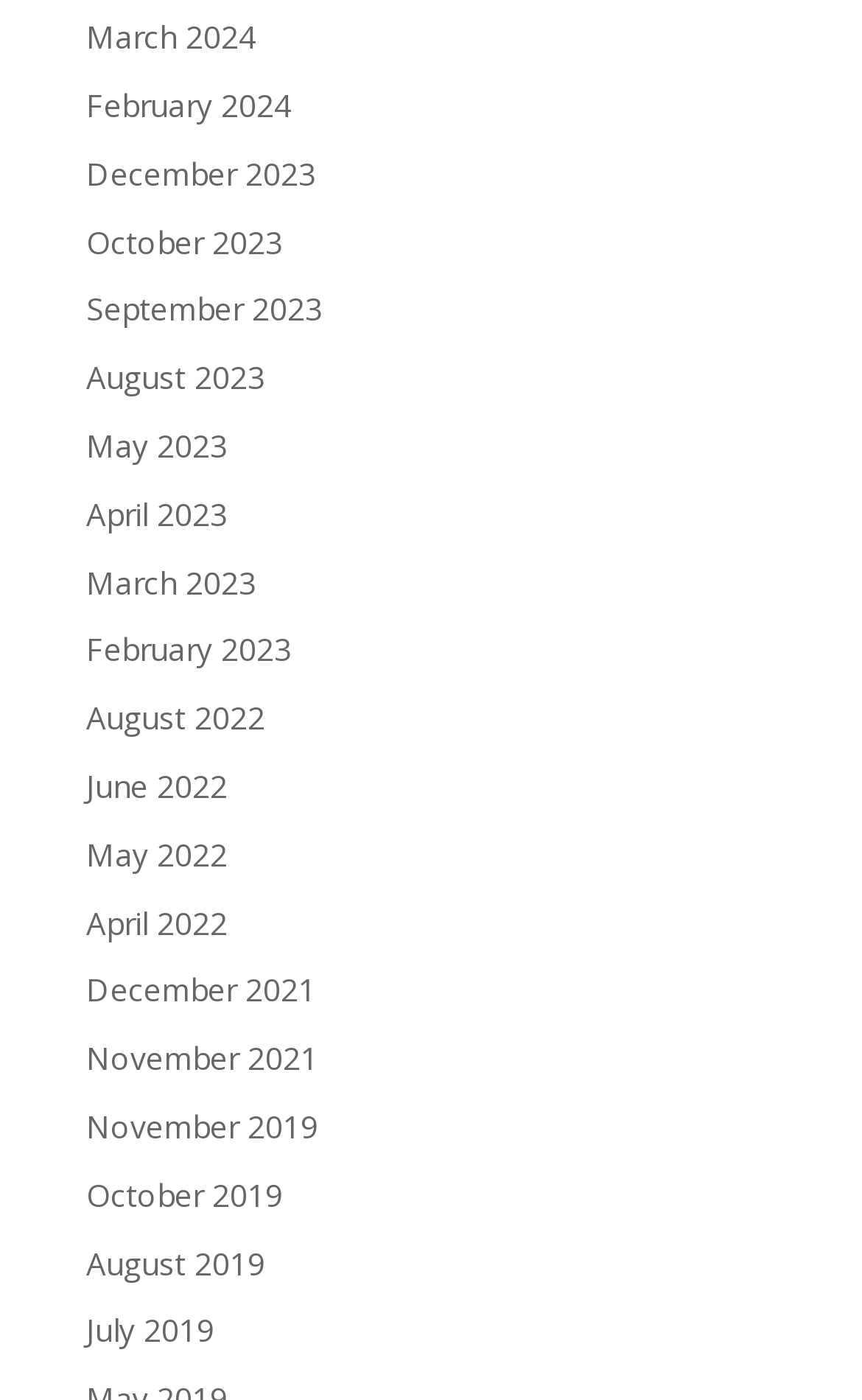What is the latest month listed? Examine the screenshot and reply using just one word or a brief phrase.

March 2024